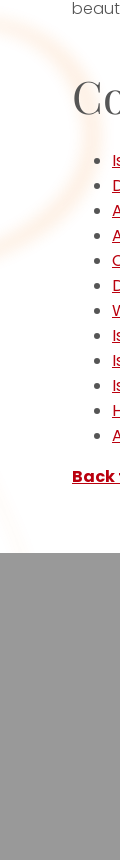What is the focus of the website's design?
Please use the image to deliver a detailed and complete answer.

The overall aesthetic of the website combines sleek design elements with a focus on usability, which means that the design is intended to be user-friendly and easy to navigate, drawing the viewer into the content and encouraging exploration of the beauty services offered.